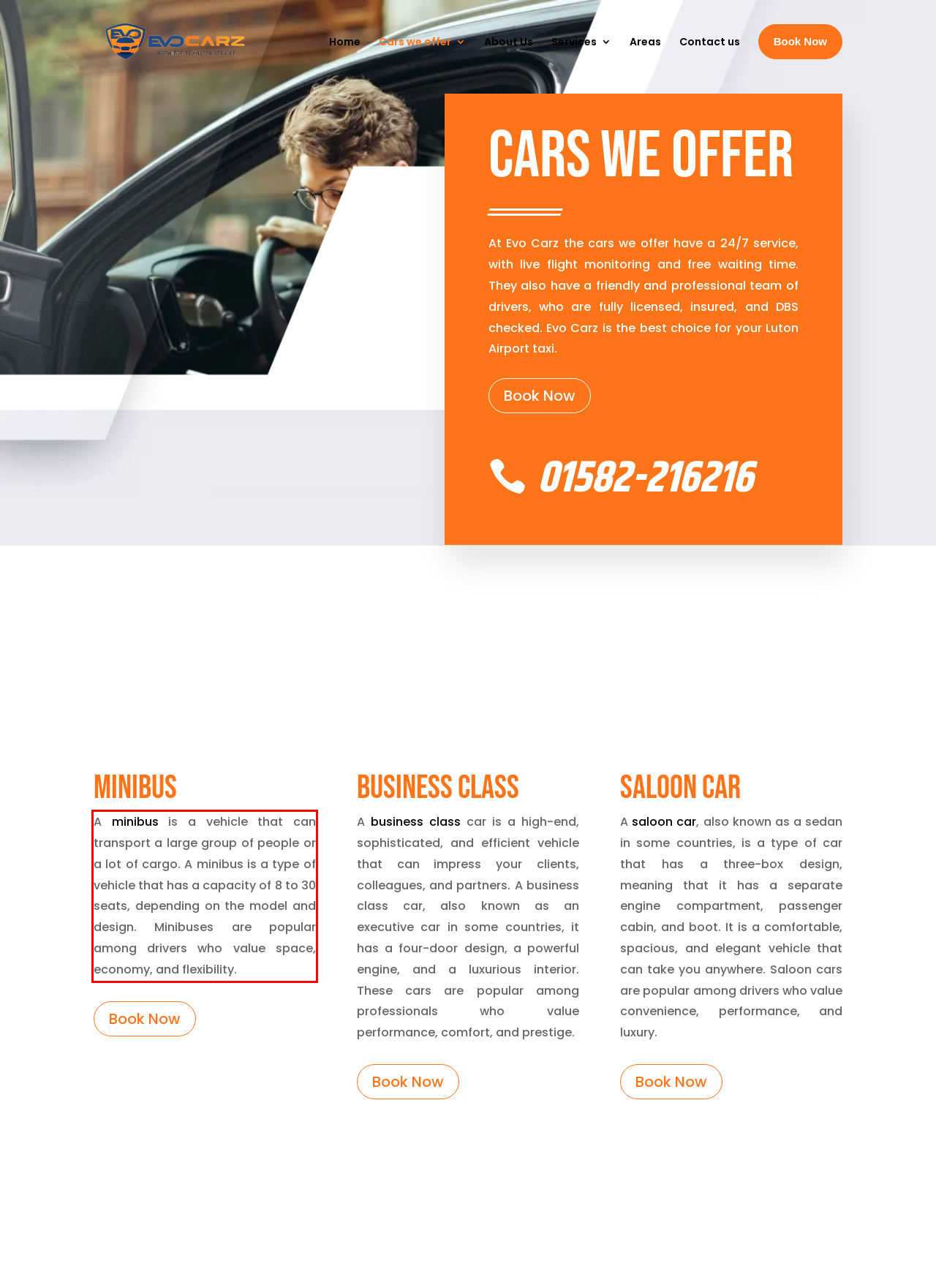Analyze the screenshot of a webpage where a red rectangle is bounding a UI element. Extract and generate the text content within this red bounding box.

A minibus is a vehicle that can transport a large group of people or a lot of cargo. A minibus is a type of vehicle that has a capacity of 8 to 30 seats, depending on the model and design. Minibuses are popular among drivers who value space, economy, and flexibility.